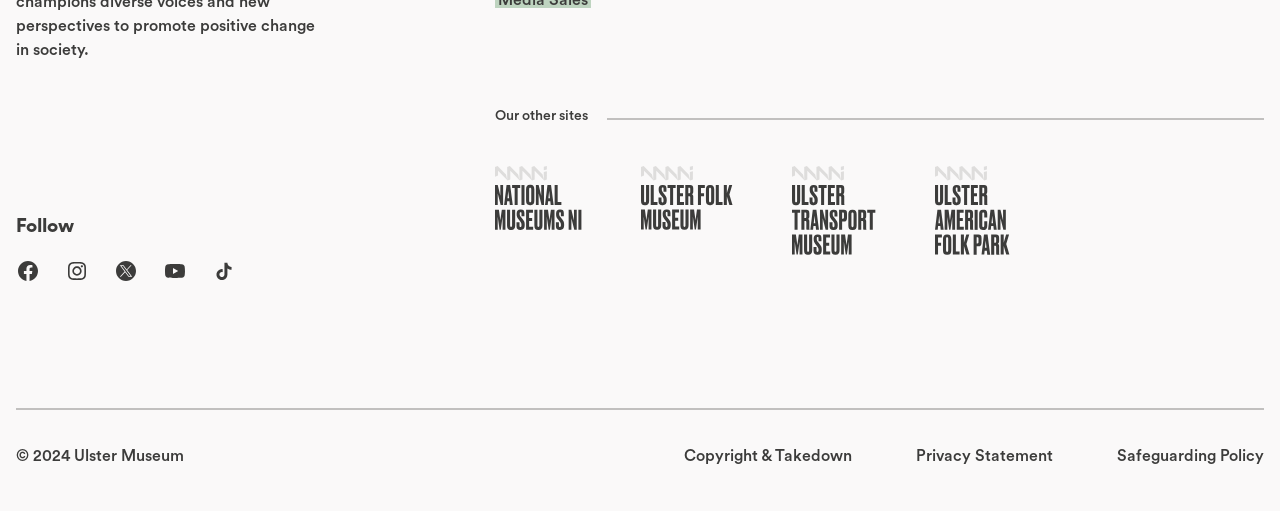What is the purpose of the links at the top?
Respond with a short answer, either a single word or a phrase, based on the image.

Social media links